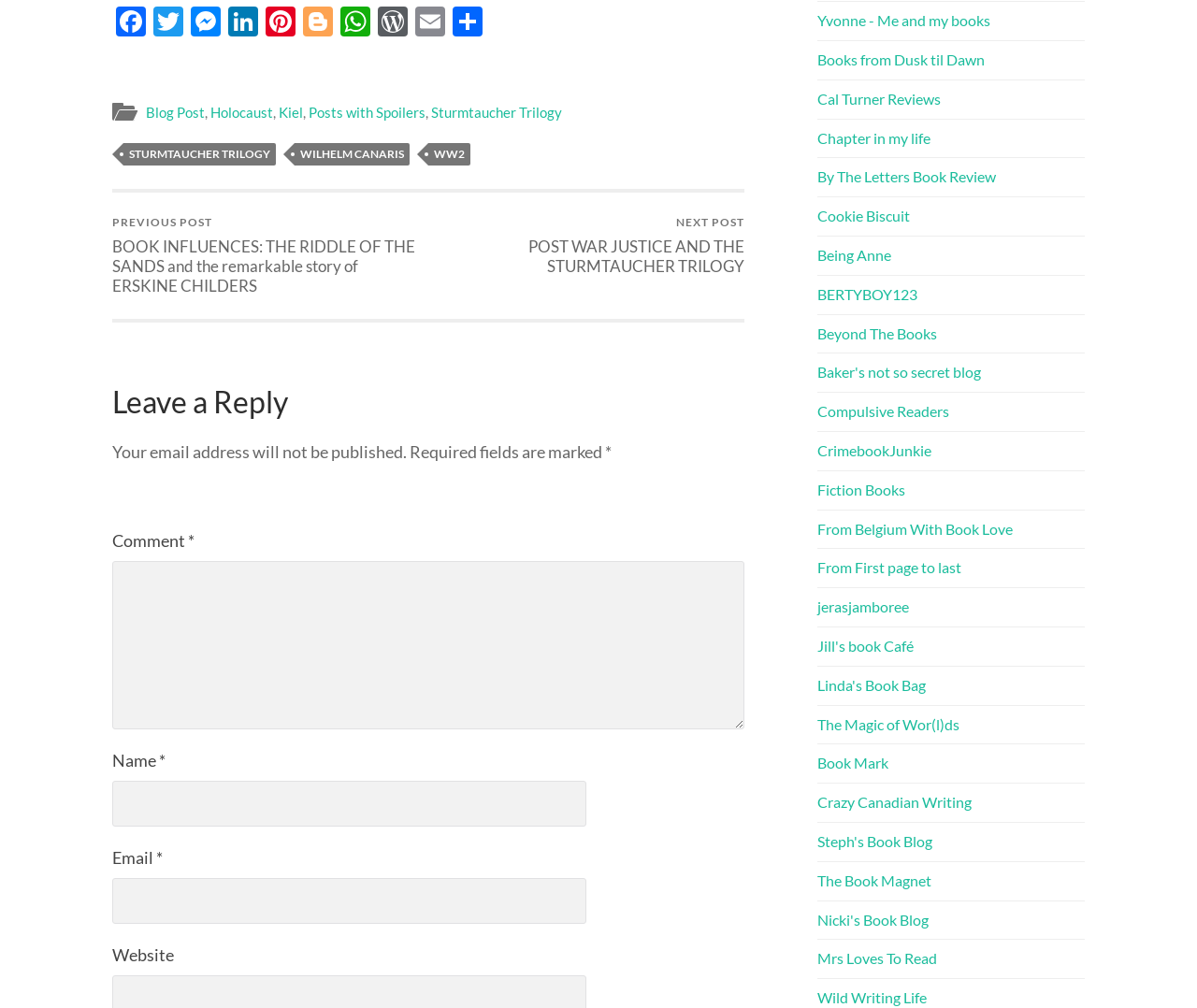Please identify the bounding box coordinates of the area that needs to be clicked to fulfill the following instruction: "Visit the Blogger website."

[0.25, 0.007, 0.281, 0.04]